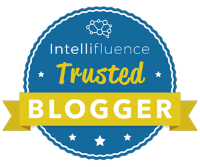Detail all significant aspects of the image you see.

The image features a badge from Intellifluence, recognizing a blogger as a "Trusted Blogger." The design includes a vibrant blue circular background with a prominent white logo at the top, and the text "Trusted Blogger" is boldly displayed in yellow. This badge signifies the blogger's credibility and reliability within the Intellifluence community, celebrating their influence and engagement in the blogging sphere. The badge is accented with decorative stars and a ribbon banner, enhancing its authoritative and appealing look.